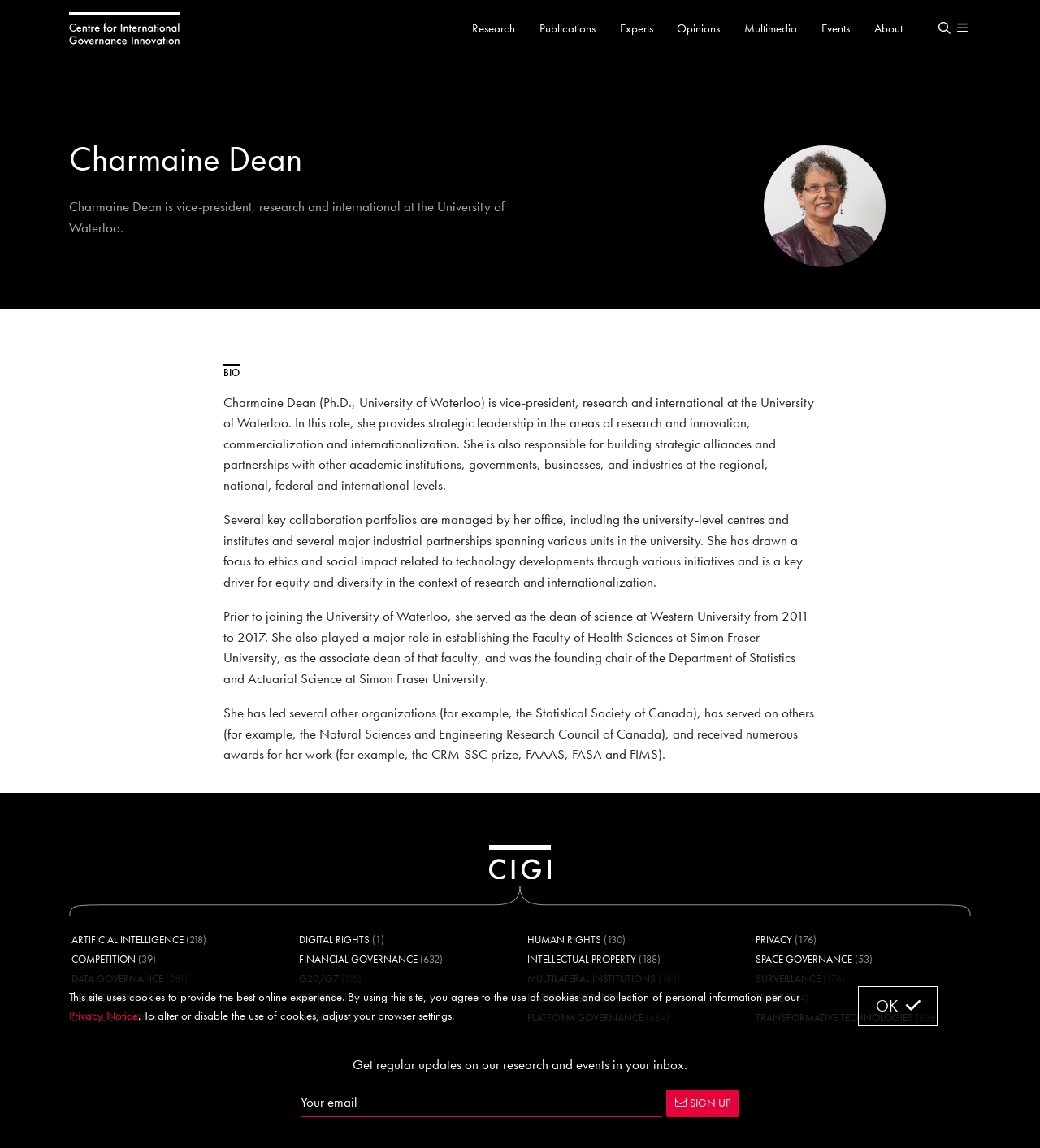Find the bounding box coordinates for the HTML element described as: "Financial Governance". The coordinates should consist of four float values between 0 and 1, i.e., [left, top, right, bottom].

[0.288, 0.829, 0.402, 0.841]